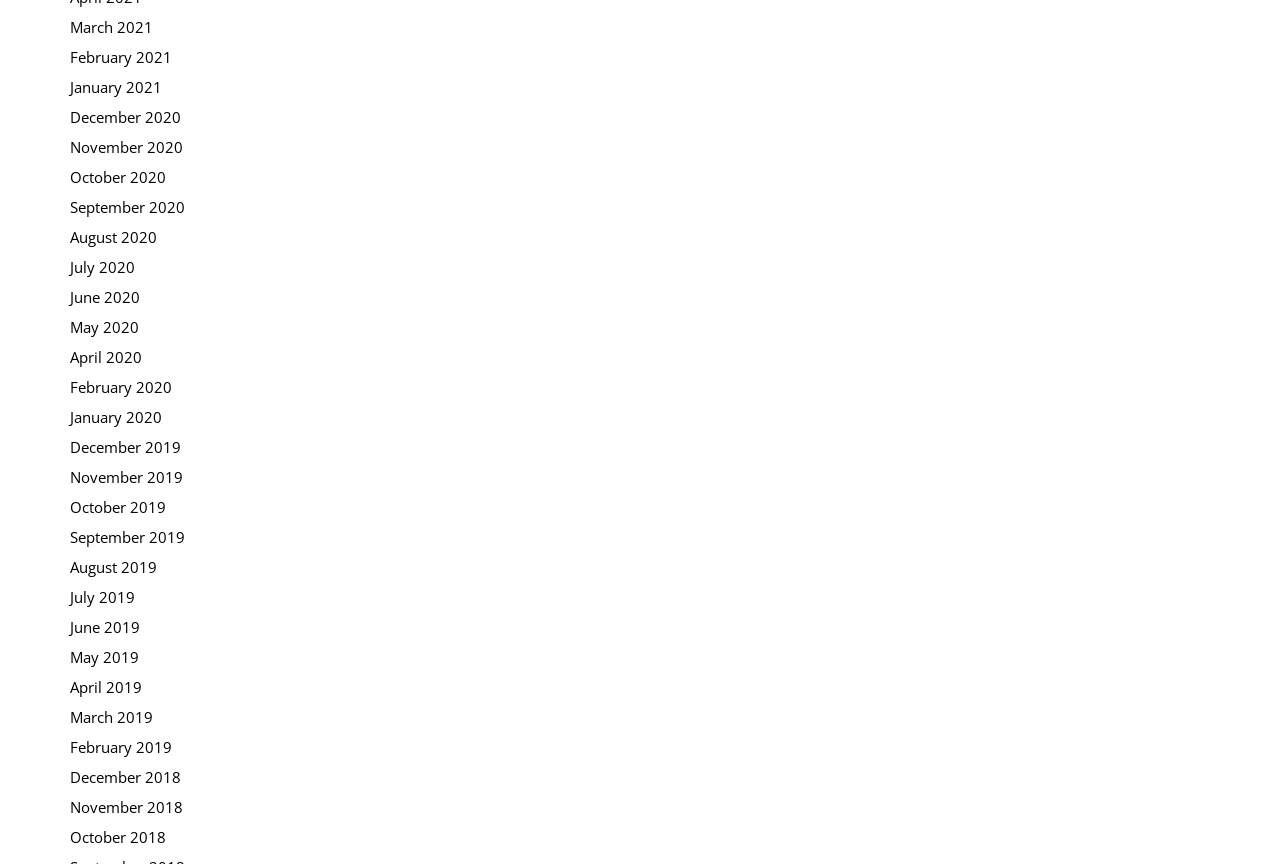Kindly determine the bounding box coordinates for the area that needs to be clicked to execute this instruction: "Click on 'Contact us'".

None